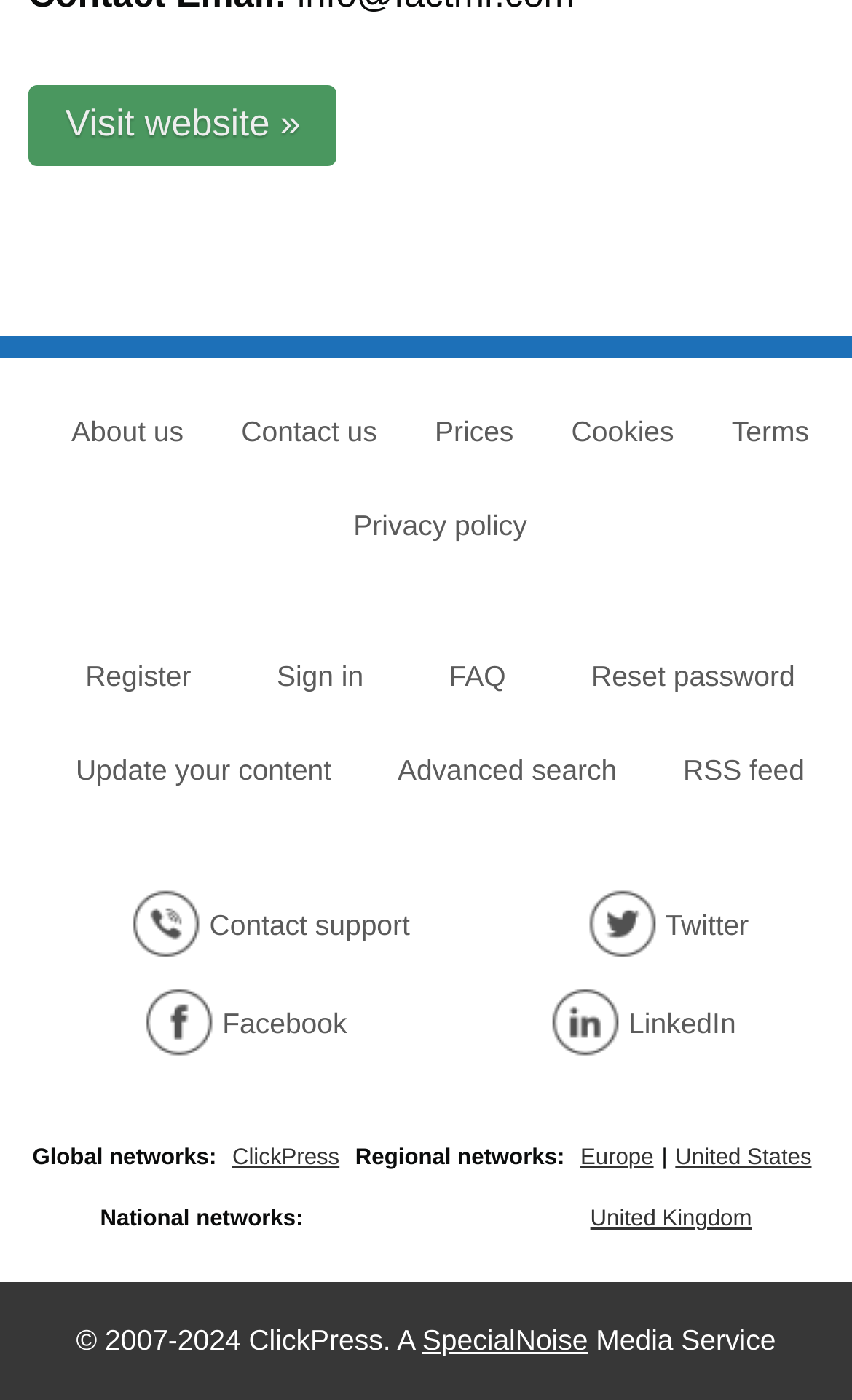Please answer the following question using a single word or phrase: 
What is the name of the media service mentioned on the page?

SpecialNoise Media Service